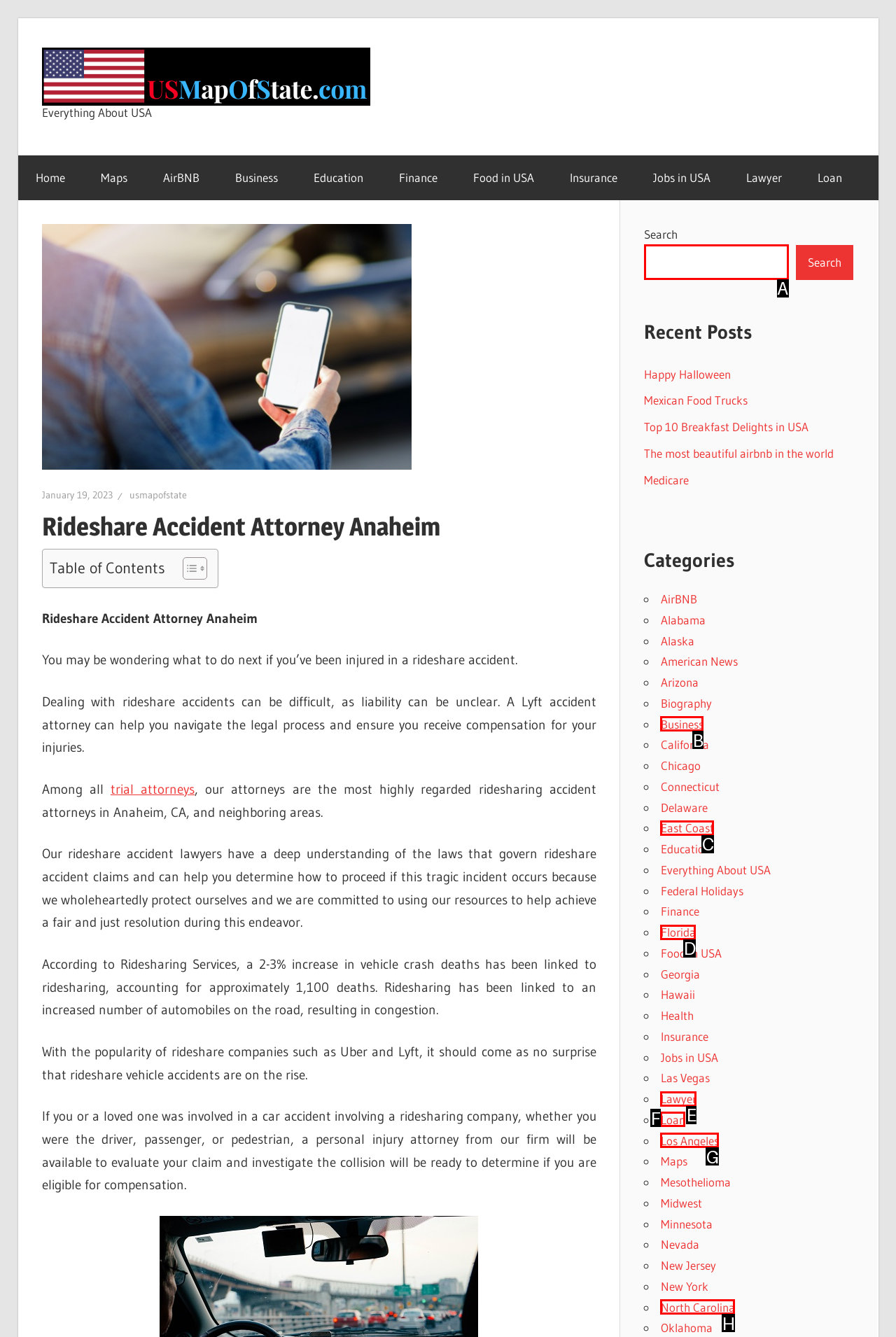Choose the HTML element that should be clicked to achieve this task: Search for something
Respond with the letter of the correct choice.

A